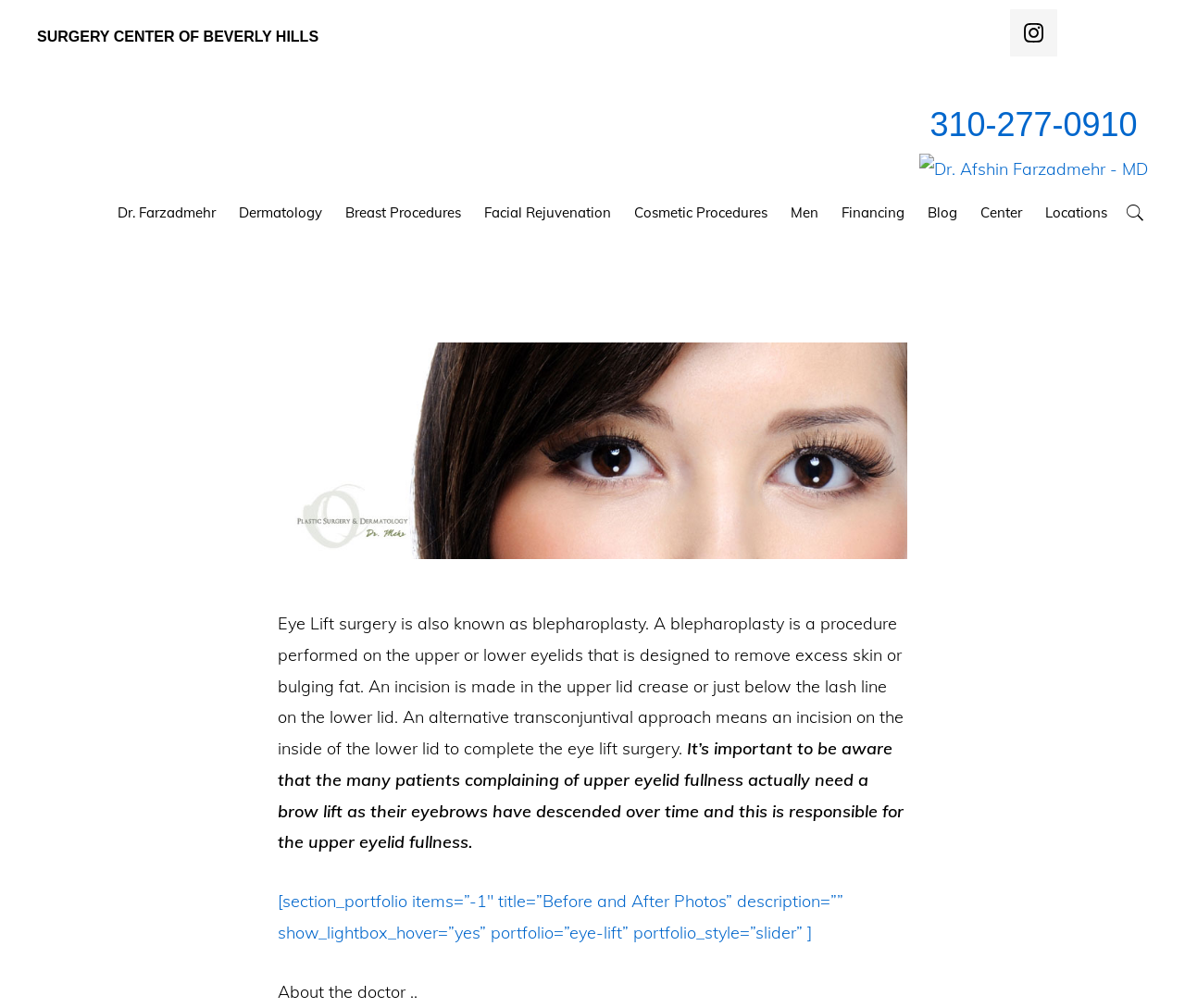What is the purpose of the eye lift surgery?
Using the visual information, reply with a single word or short phrase.

To remove excess skin or bulging fat